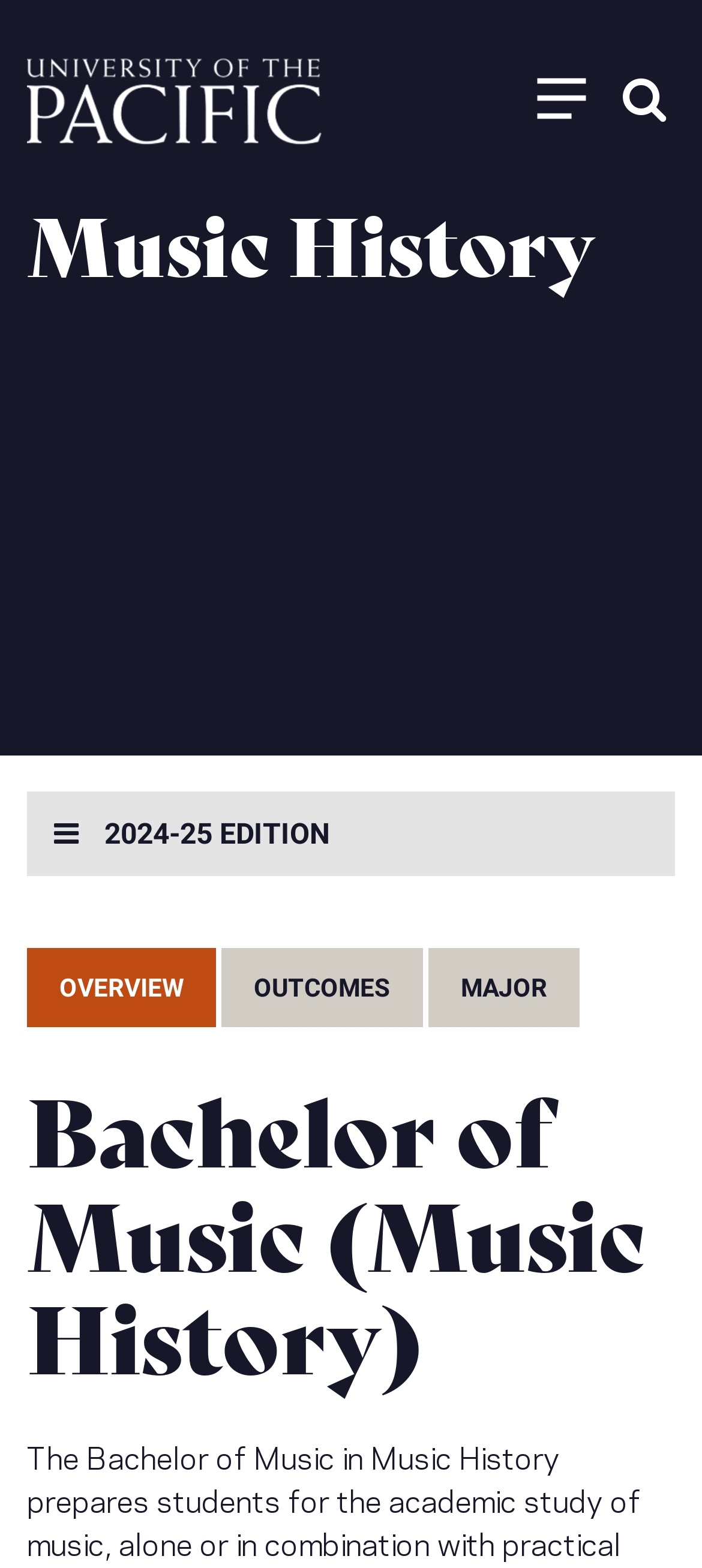Using the format (top-left x, top-left y, bottom-right x, bottom-right y), and given the element description, identify the bounding box coordinates within the screenshot: Major

[0.61, 0.605, 0.826, 0.655]